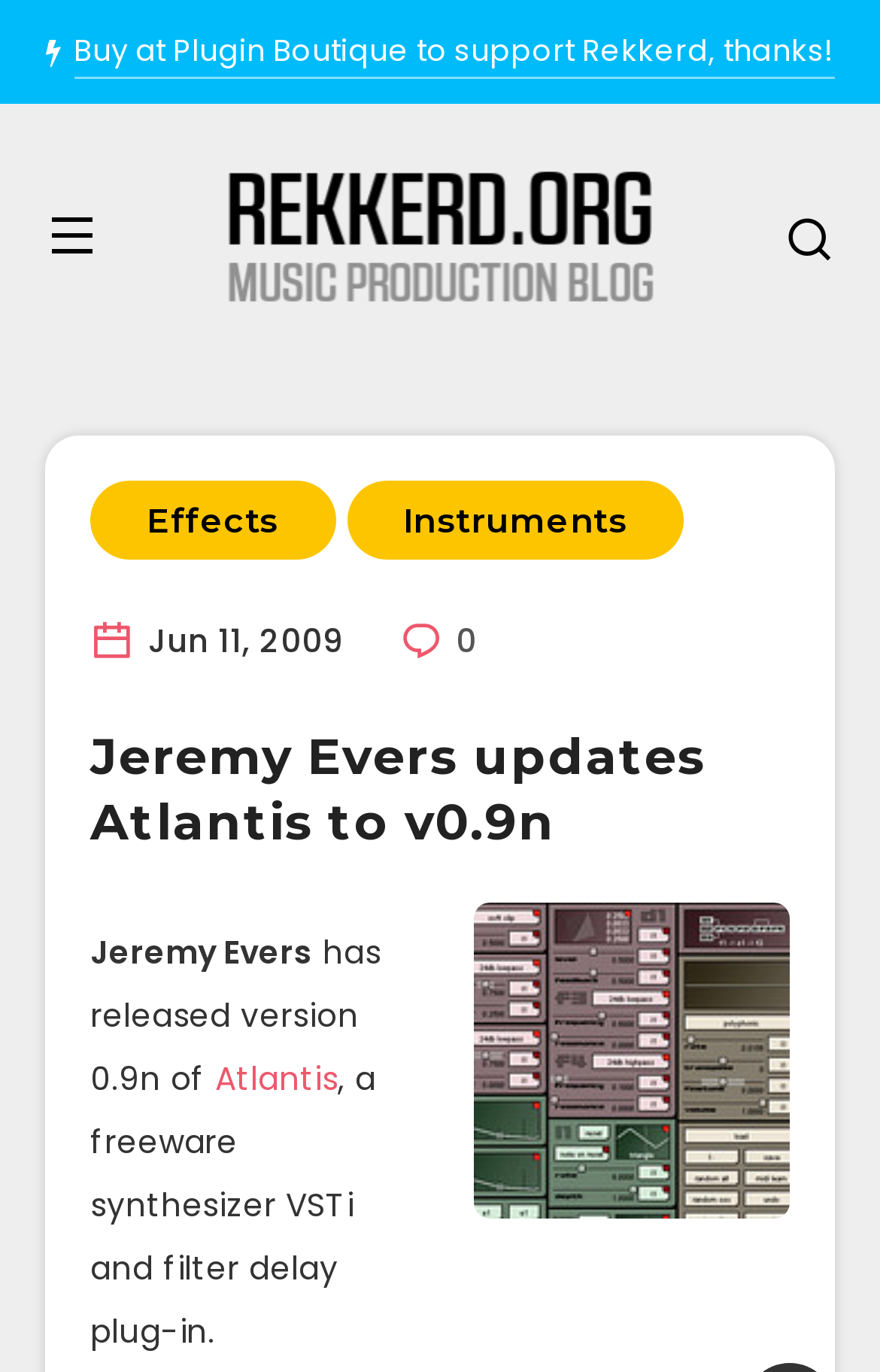What is the name of the synthesizer VSTi?
Give a detailed explanation using the information visible in the image.

The name of the synthesizer VSTi can be found in the text 'has released version 0.9n of Atlantis, a freeware synthesizer VSTi and filter delay plug-in.'